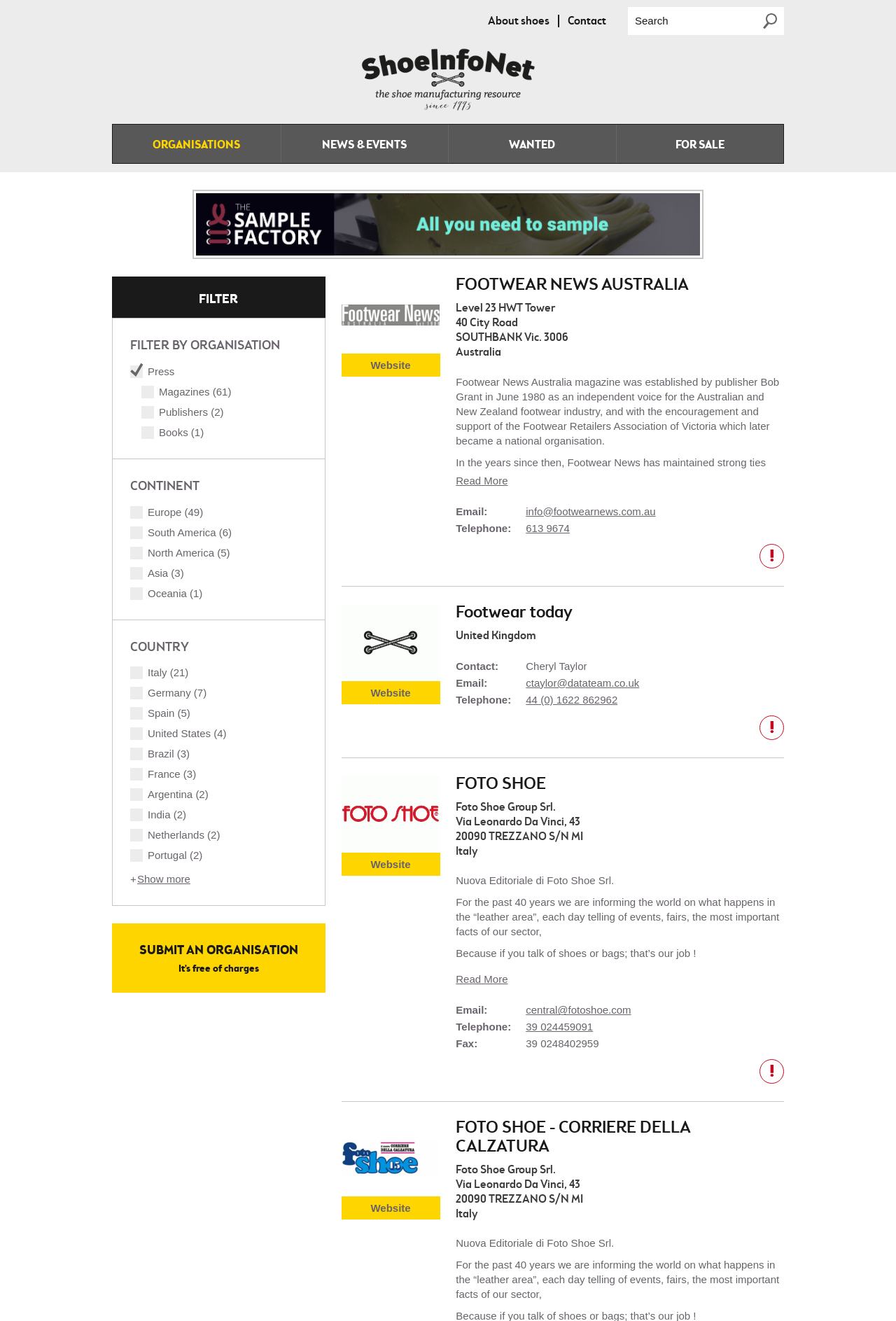Please mark the clickable region by giving the bounding box coordinates needed to complete this instruction: "Visit the website".

[0.381, 0.268, 0.491, 0.285]